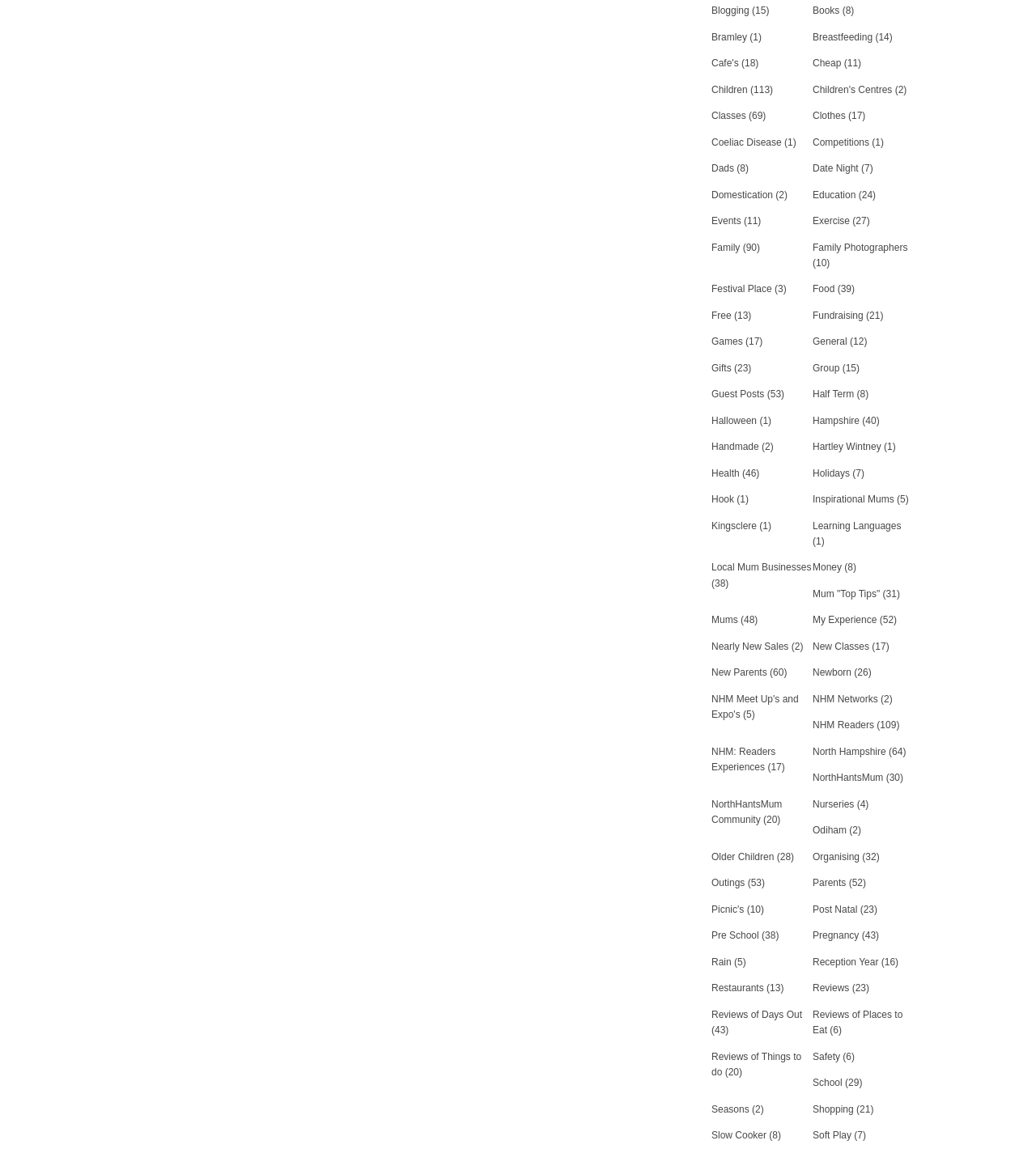Determine the bounding box coordinates of the UI element described by: "Inspirational Mums".

[0.784, 0.43, 0.863, 0.44]